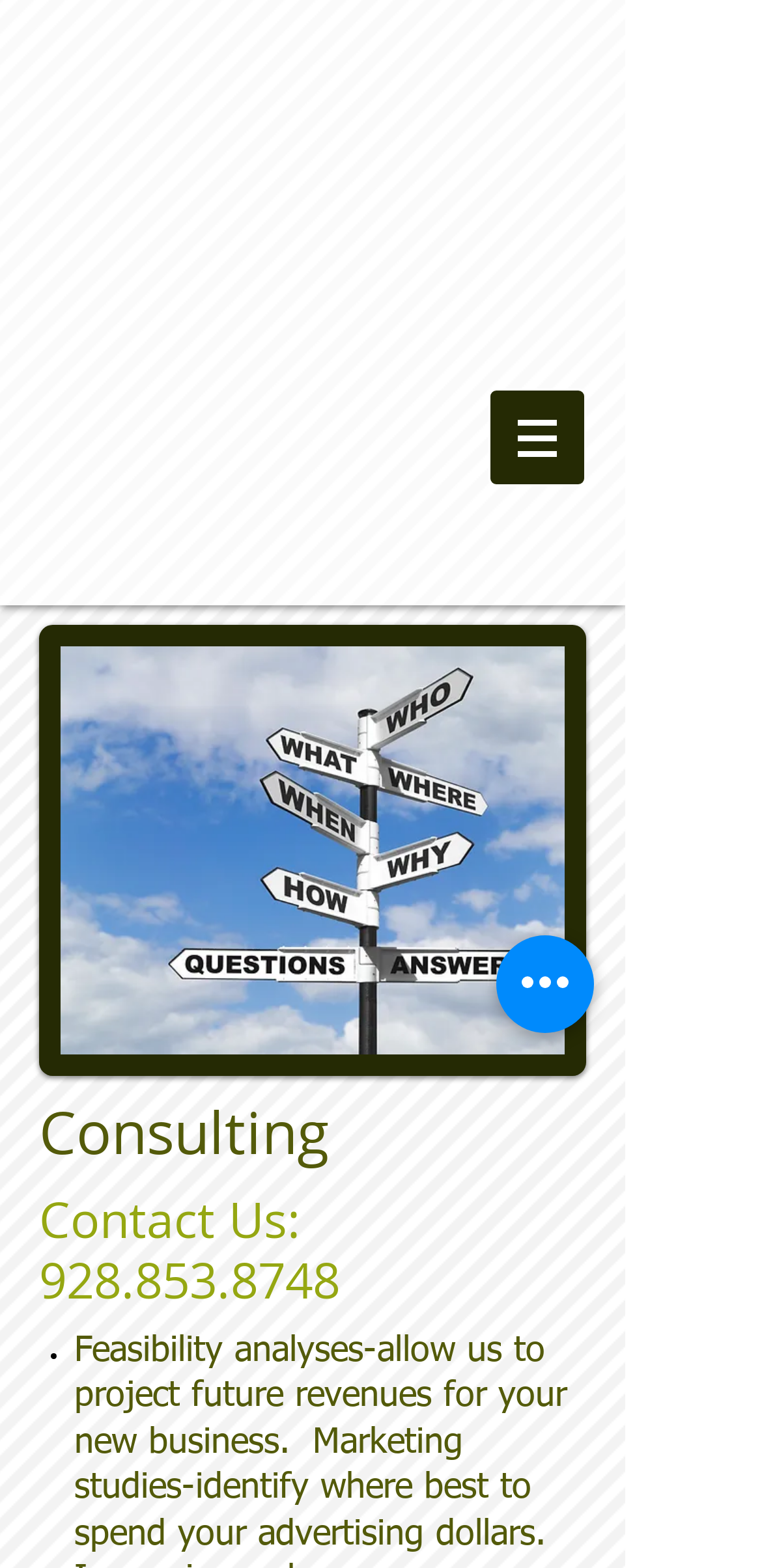What is the phone number to contact?
Look at the image and respond with a one-word or short-phrase answer.

928.853.8748